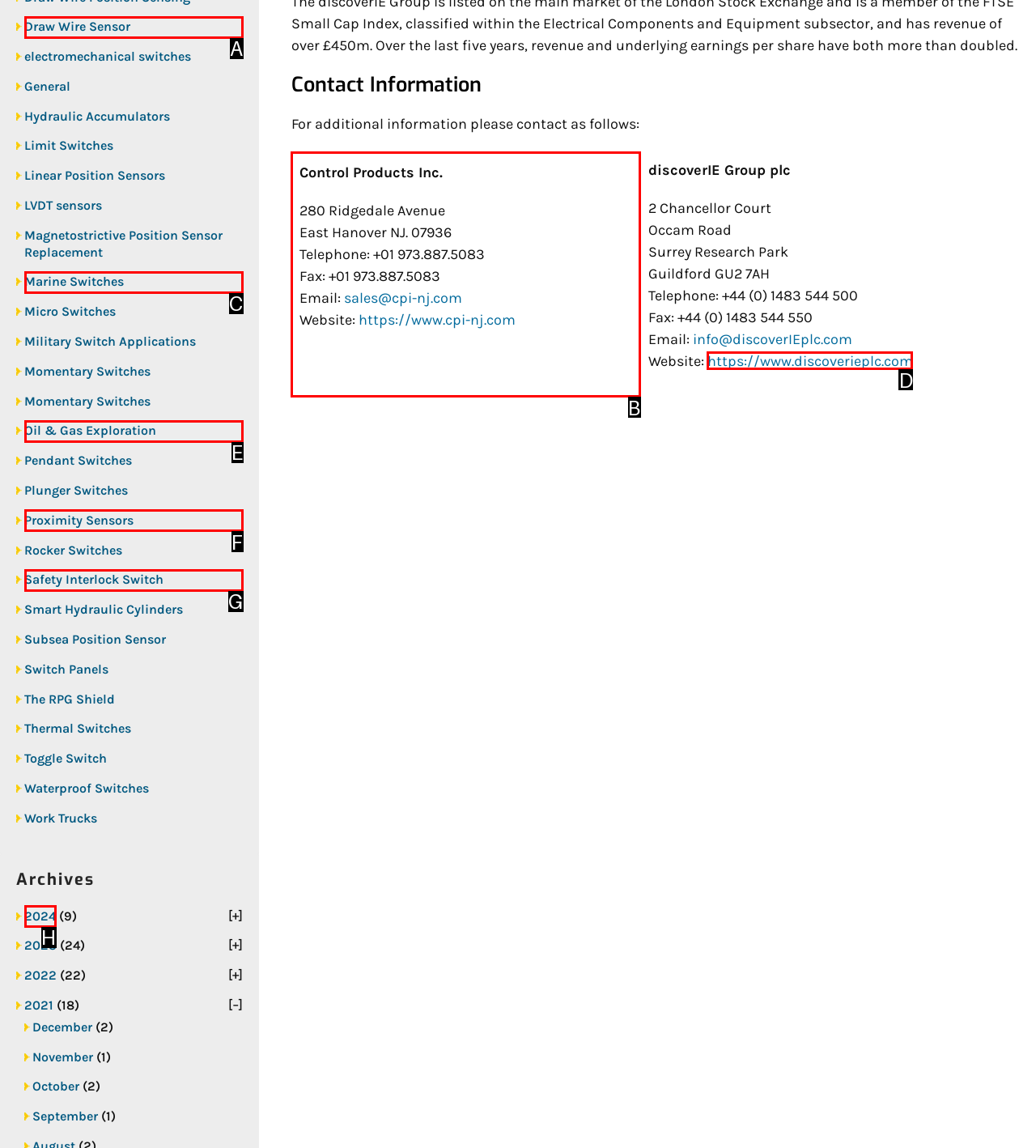Determine the letter of the element I should select to fulfill the following instruction: Contact Control Products Inc.. Just provide the letter.

B